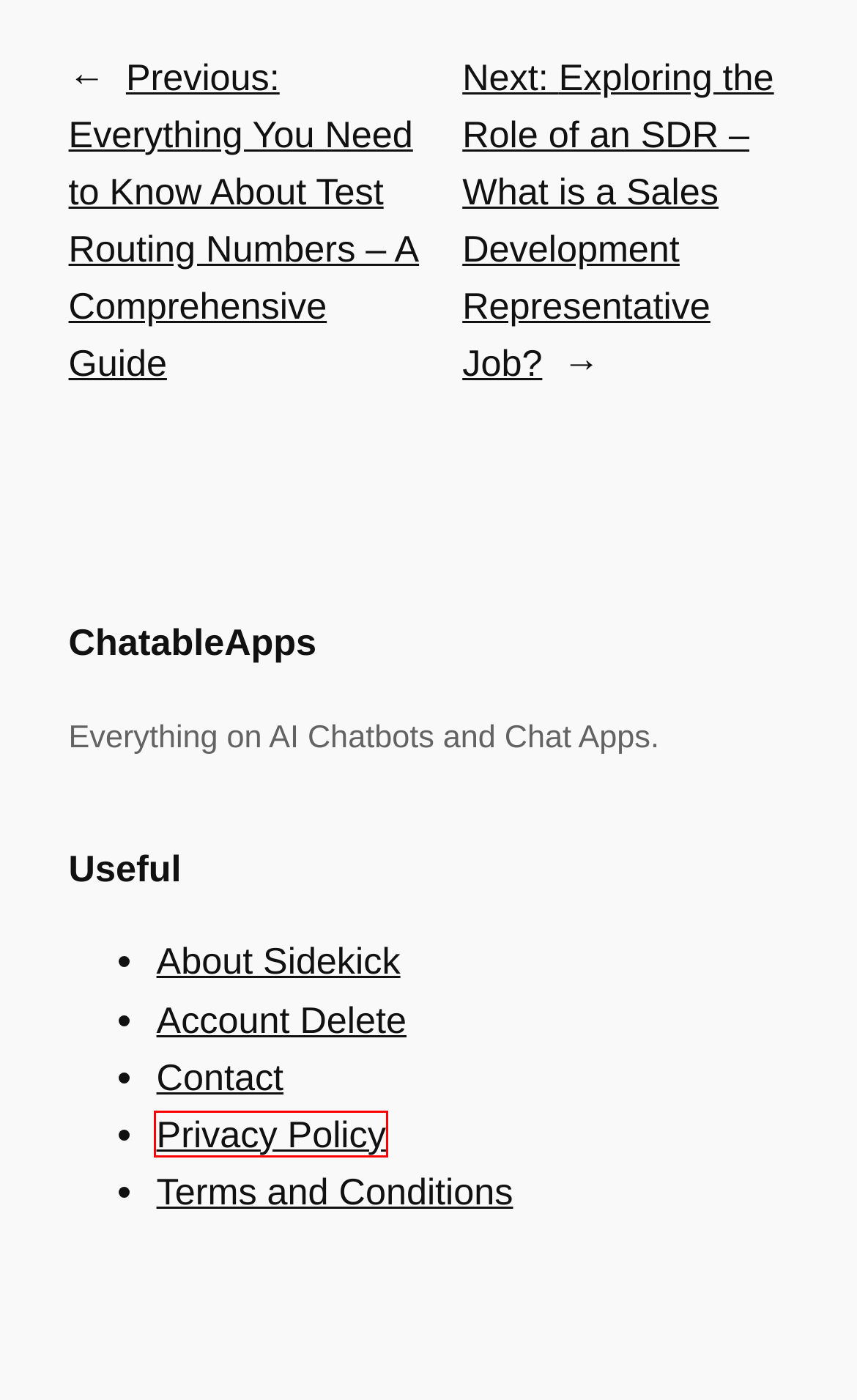Look at the given screenshot of a webpage with a red rectangle bounding box around a UI element. Pick the description that best matches the new webpage after clicking the element highlighted. The descriptions are:
A. Privacy Policy – ChatableApps
B. About Sidekick – ChatableApps
C. Gillian – ChatableApps
D. Account Delete – ChatableApps
E. Everything You Need to Know About Test Routing Numbers – A Comprehensive Guide – ChatableApps
F. Contact – ChatableApps
G. Exploring the Role of an SDR – What is a Sales Development Representative Job? – ChatableApps
H. Terms and Conditions – ChatableApps

A